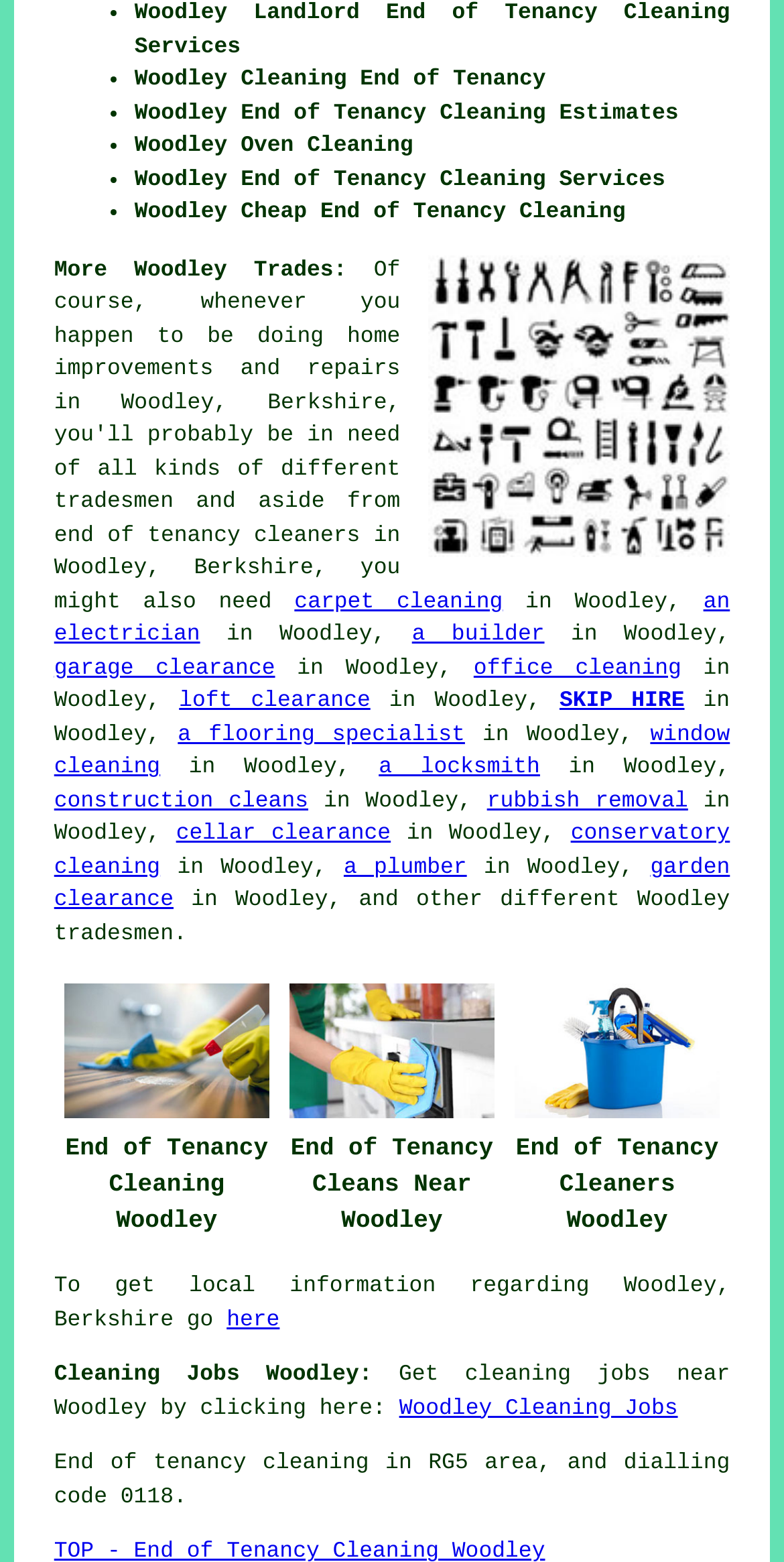Locate the bounding box coordinates of the region to be clicked to comply with the following instruction: "Click on 'end of tenancy cleaners'". The coordinates must be four float numbers between 0 and 1, in the form [left, top, right, bottom].

[0.069, 0.336, 0.459, 0.351]